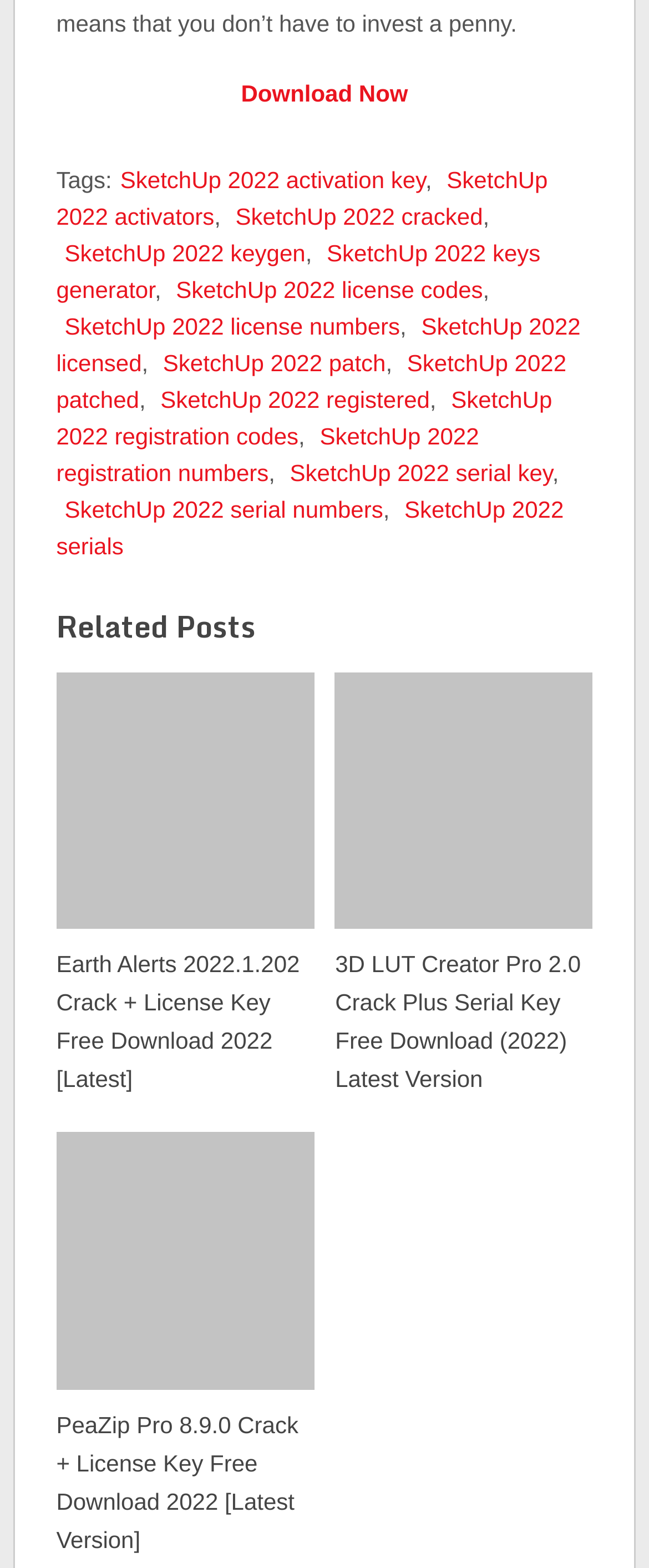Pinpoint the bounding box coordinates of the clickable area necessary to execute the following instruction: "View SketchUp 2022 activation key". The coordinates should be given as four float numbers between 0 and 1, namely [left, top, right, bottom].

[0.185, 0.106, 0.656, 0.123]